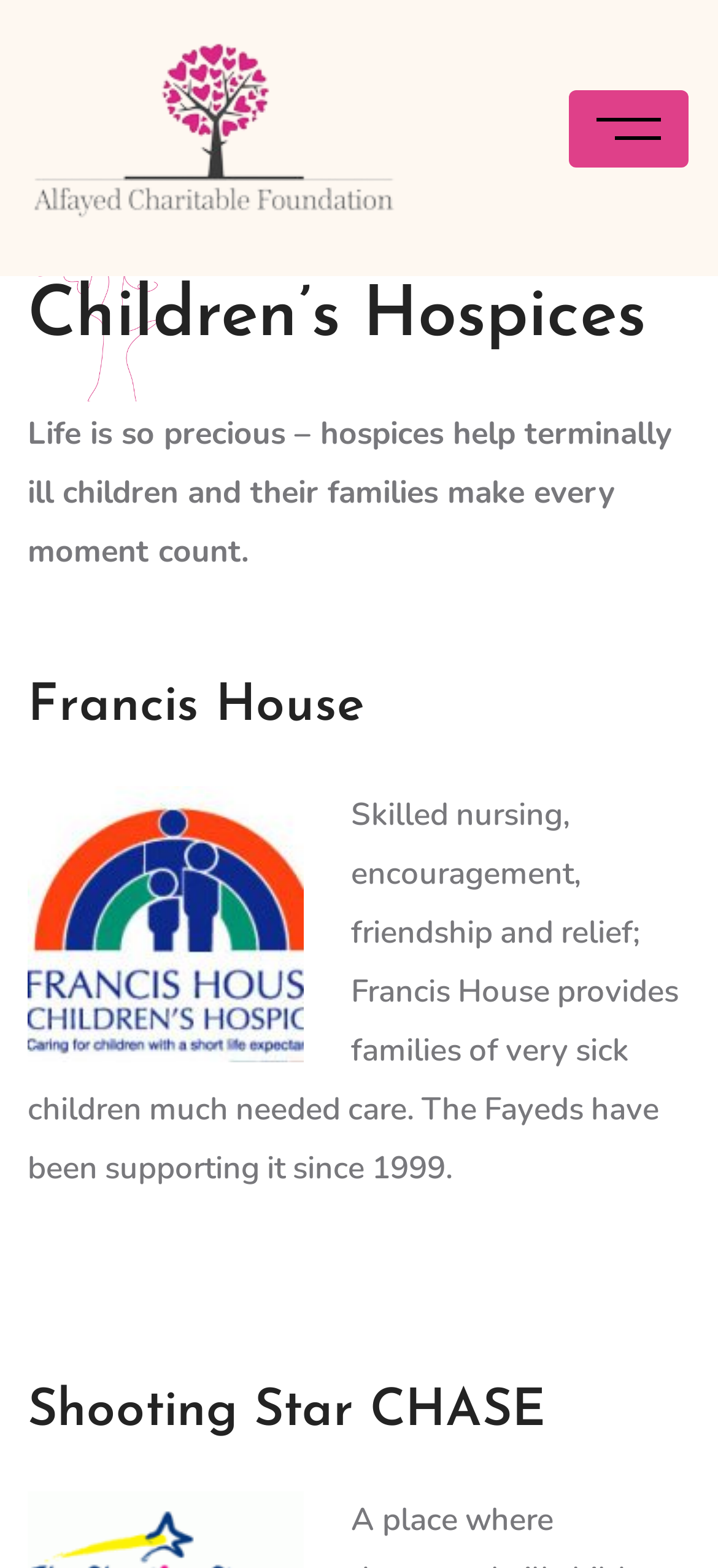Since what year has the Fayeds been supporting Francis House? Using the information from the screenshot, answer with a single word or phrase.

1999